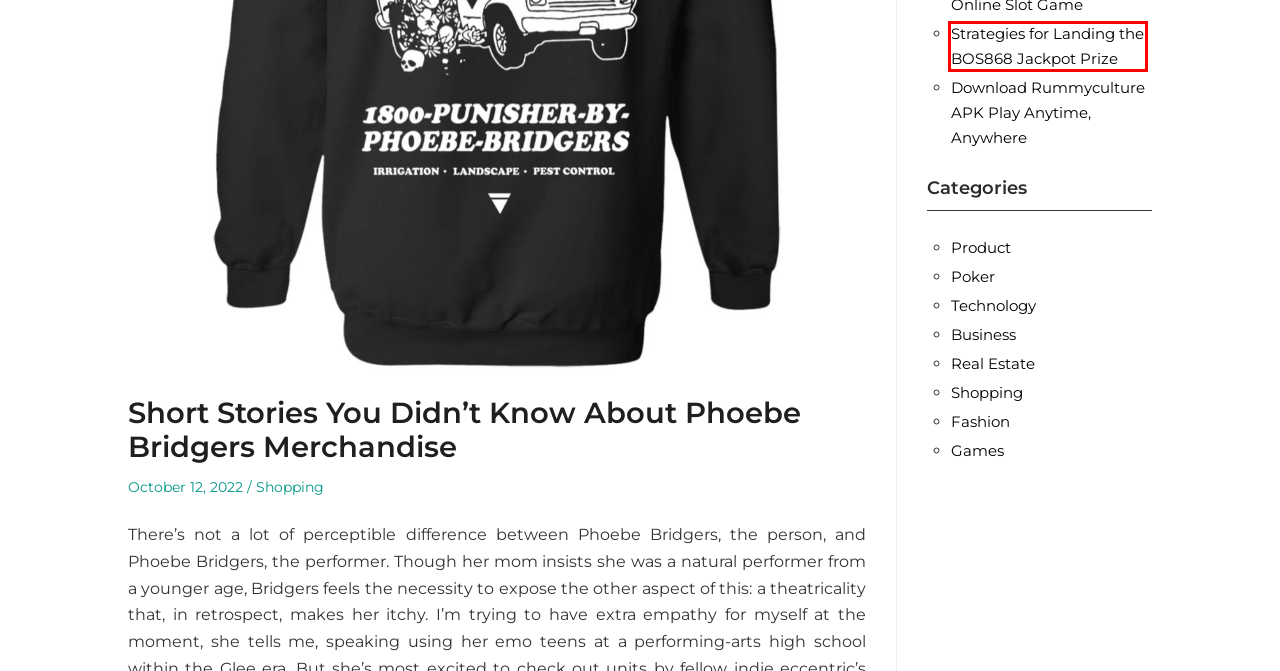A screenshot of a webpage is given, featuring a red bounding box around a UI element. Please choose the webpage description that best aligns with the new webpage after clicking the element in the bounding box. These are the descriptions:
A. Real Estate – iMagicase
B. Shopping – iMagicase
C. Poker – iMagicase
D. iMagicase – Unlock Your Phone's Potential
E. The Largest Downside Of Utilizing Online Casino – iMagicase
F. Experience the Magic of Winning with Bos868 Online Slot Game – iMagicase
G. Download Rummyculture APK Play Anytime, Anywhere – iMagicase
H. Strategies for Landing the BOS868 Jackpot Prize – iMagicase

H